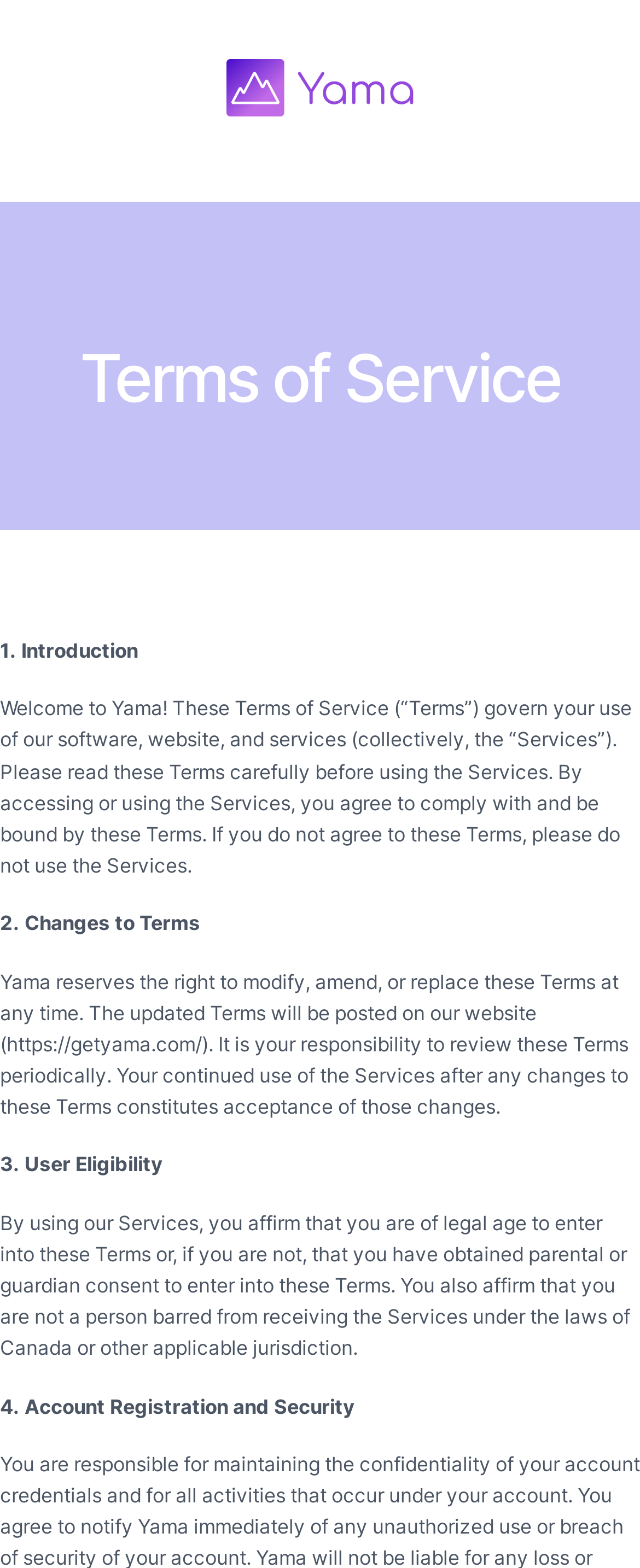Can you locate the main headline on this webpage and provide its text content?

Terms of Service